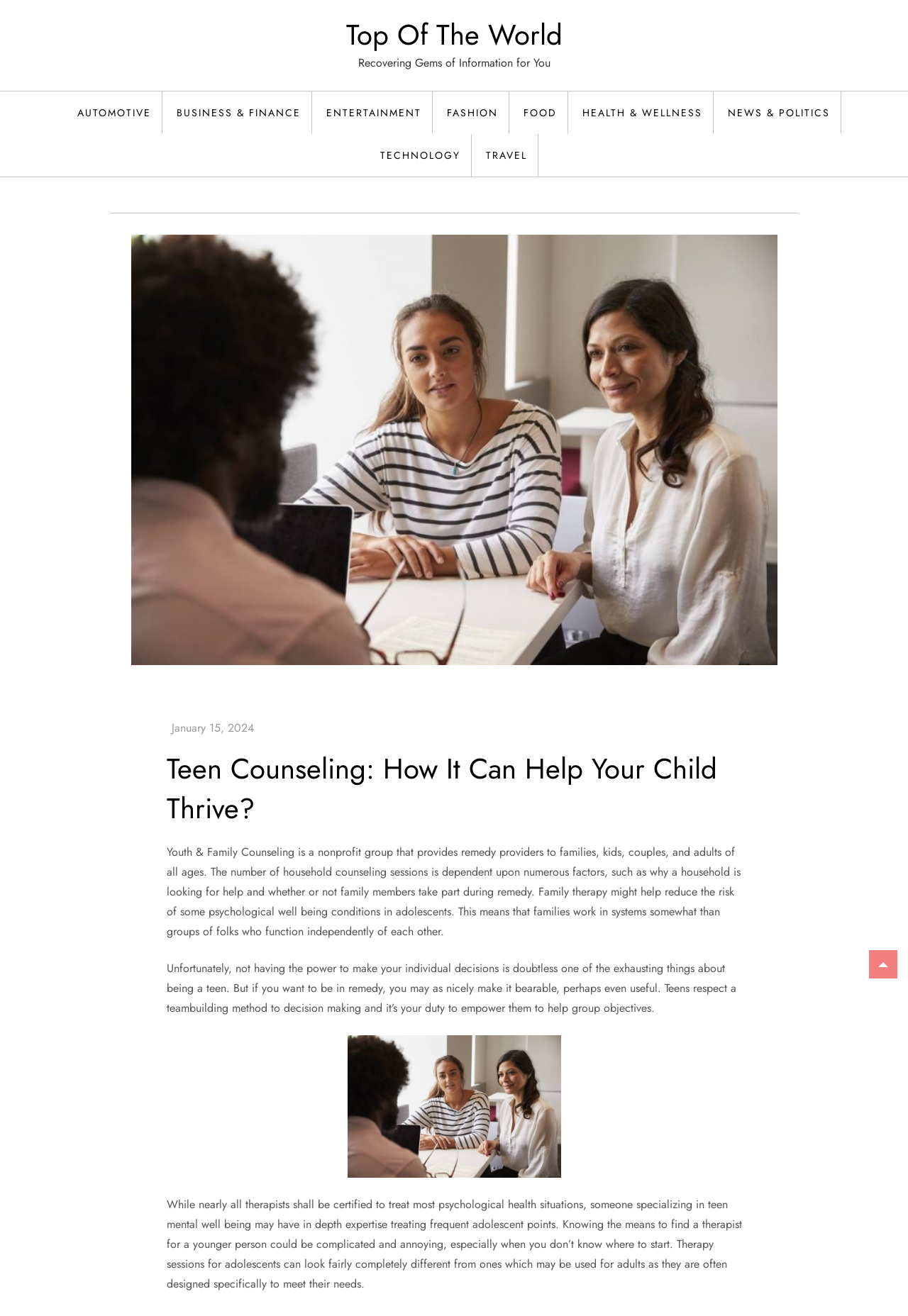Identify the bounding box coordinates of the section that should be clicked to achieve the task described: "Click on the 'TECHNOLOGY' link".

[0.407, 0.102, 0.52, 0.134]